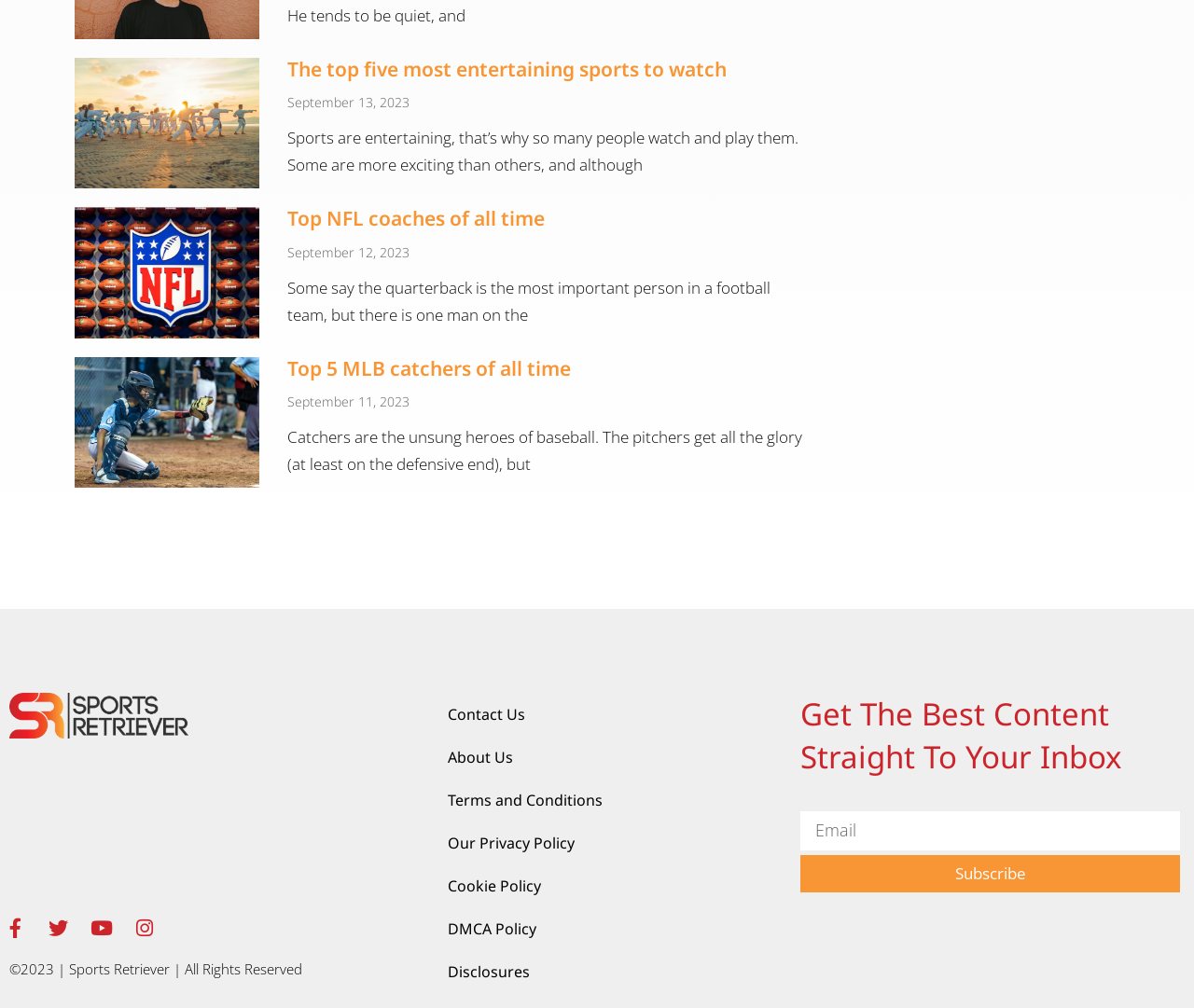What is the copyright year mentioned at the bottom of the webpage?
Give a detailed response to the question by analyzing the screenshot.

The copyright notice at the bottom of the webpage explicitly states '©2023', indicating that the website's content is copyrighted as of 2023.